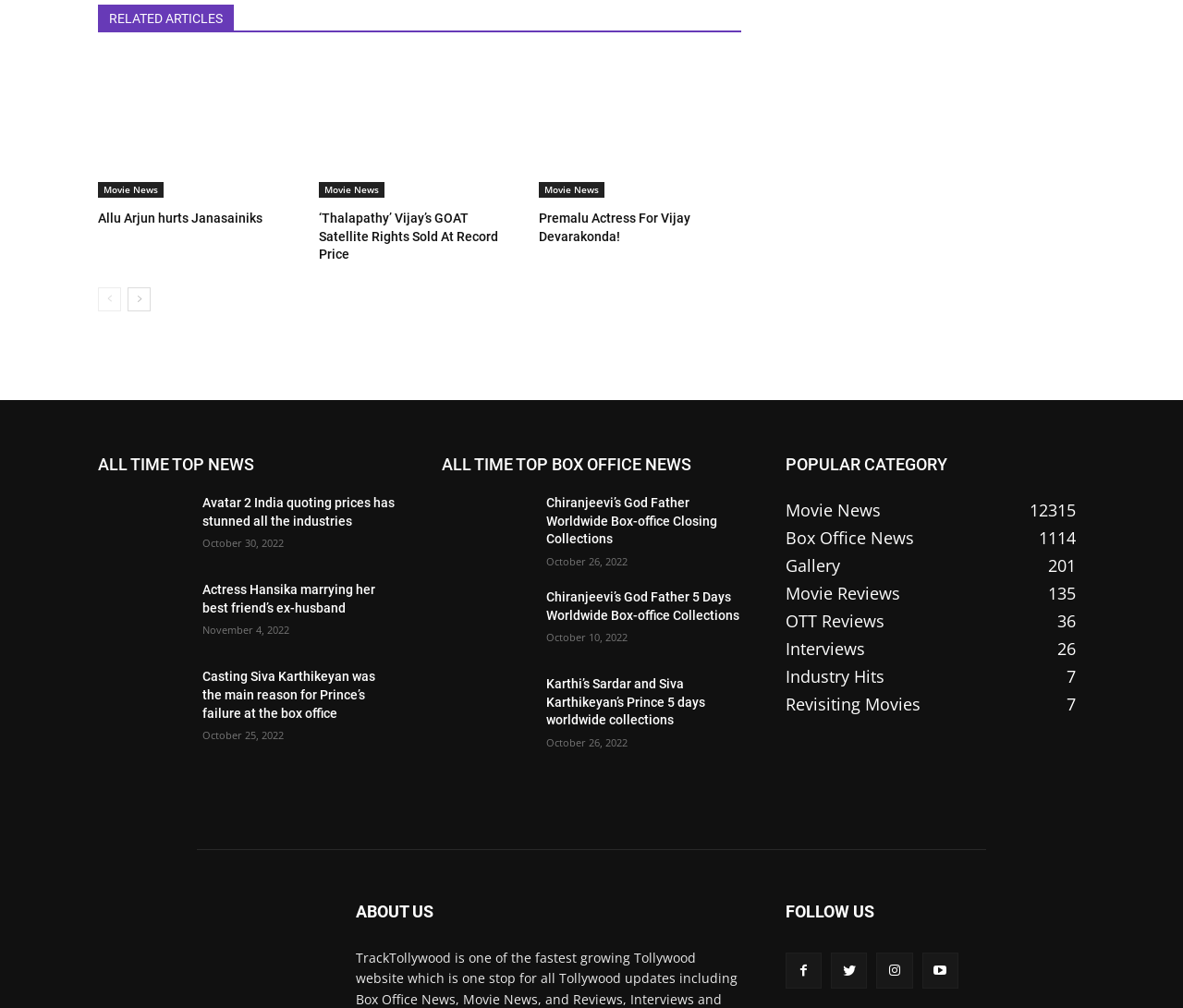Kindly determine the bounding box coordinates for the area that needs to be clicked to execute this instruction: "Click on 'next-page'".

[0.108, 0.266, 0.127, 0.289]